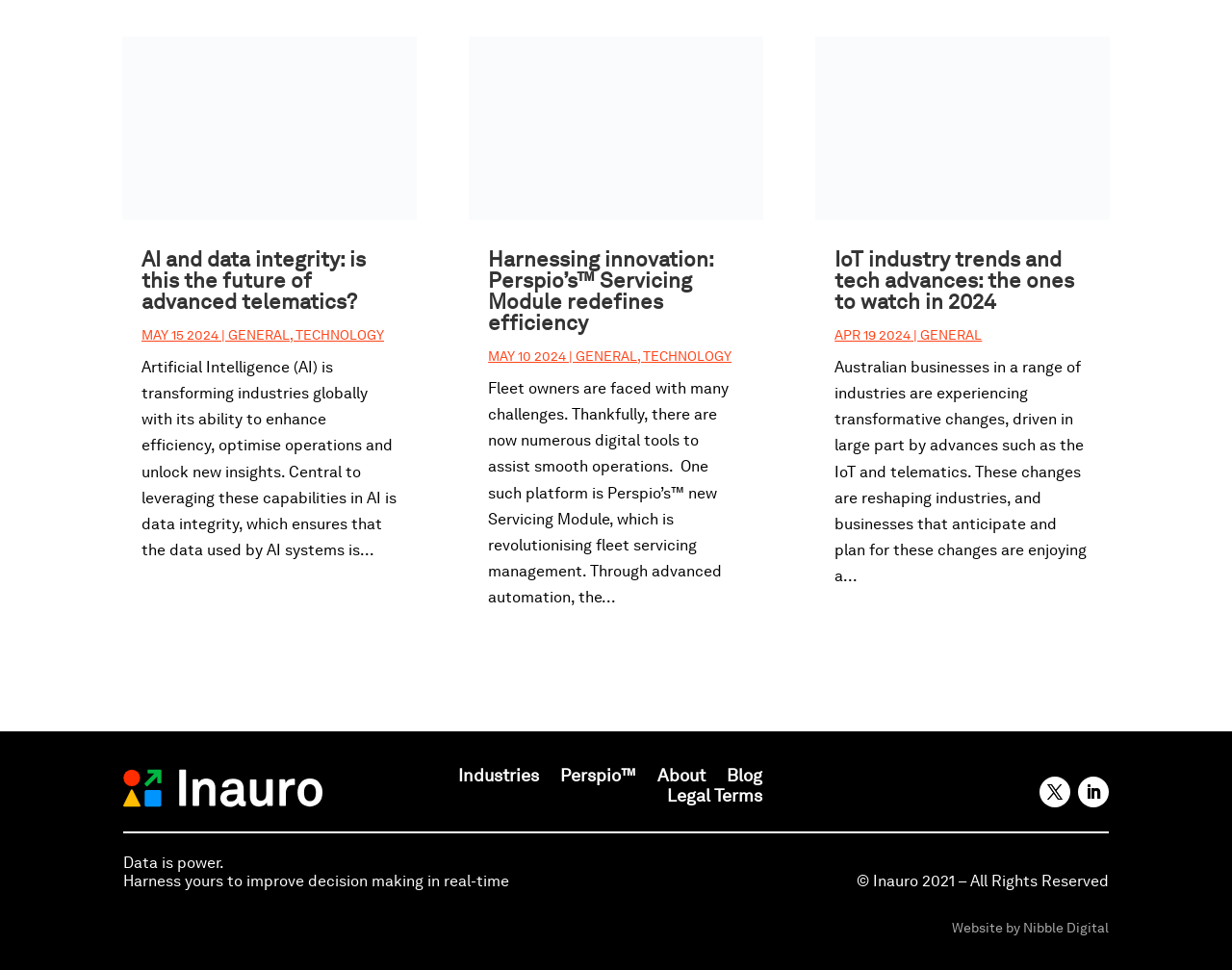Determine the bounding box coordinates of the target area to click to execute the following instruction: "Explore IoT industry trends and tech advances."

[0.662, 0.037, 0.901, 0.227]